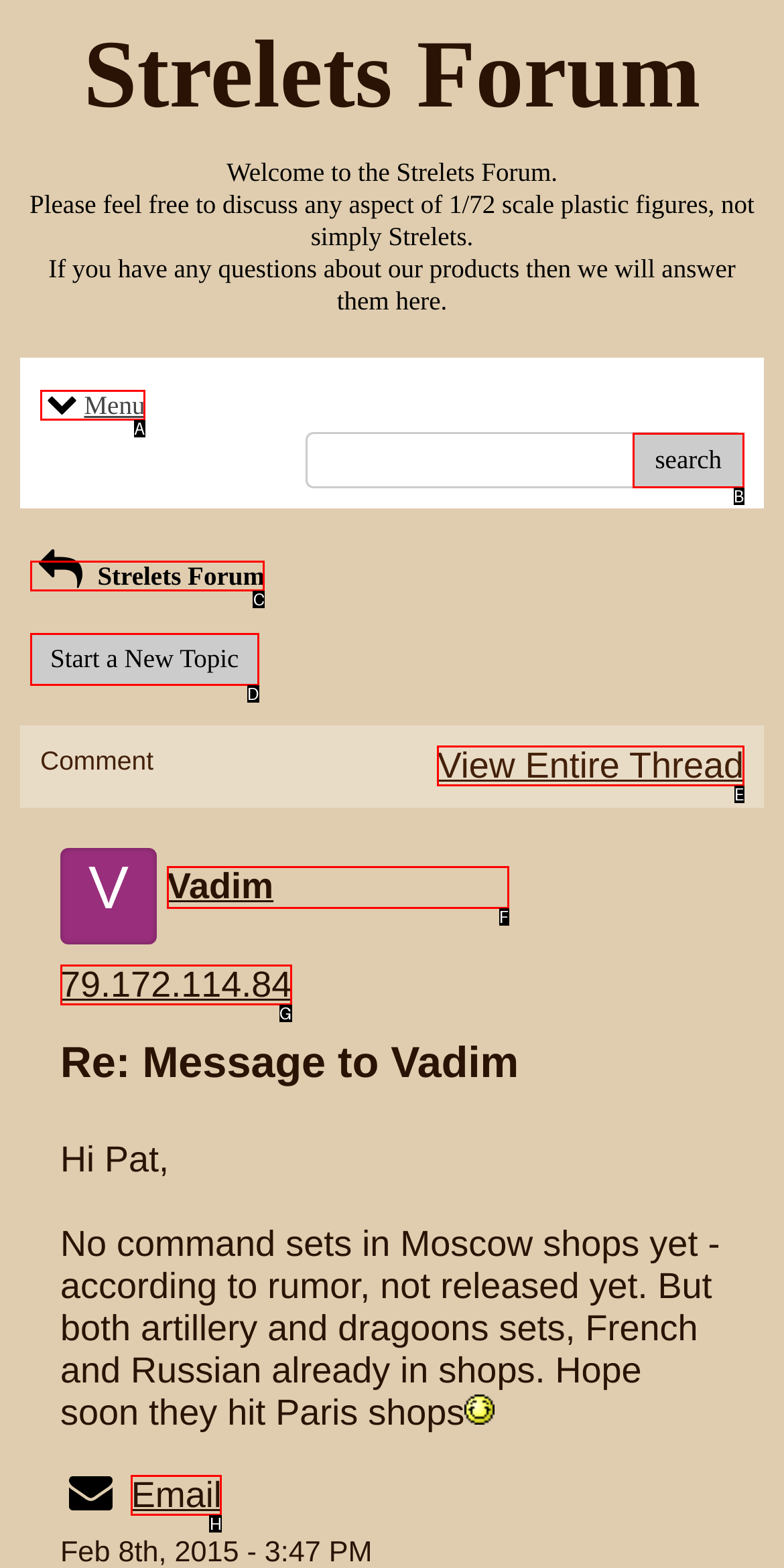What letter corresponds to the UI element to complete this task: Search in the forum
Answer directly with the letter.

B